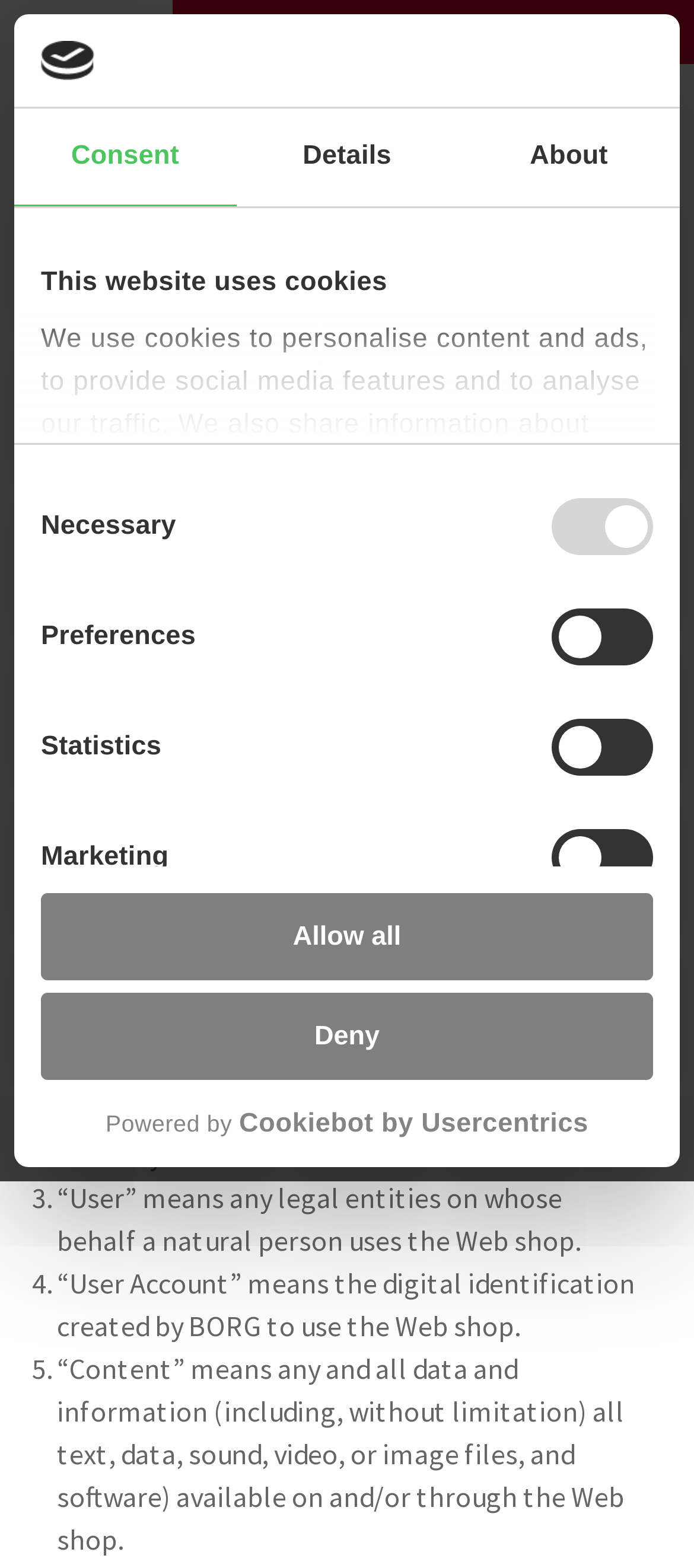Locate the bounding box coordinates of the element that needs to be clicked to carry out the instruction: "Click the 'Deny' button". The coordinates should be given as four float numbers ranging from 0 to 1, i.e., [left, top, right, bottom].

[0.059, 0.633, 0.941, 0.689]